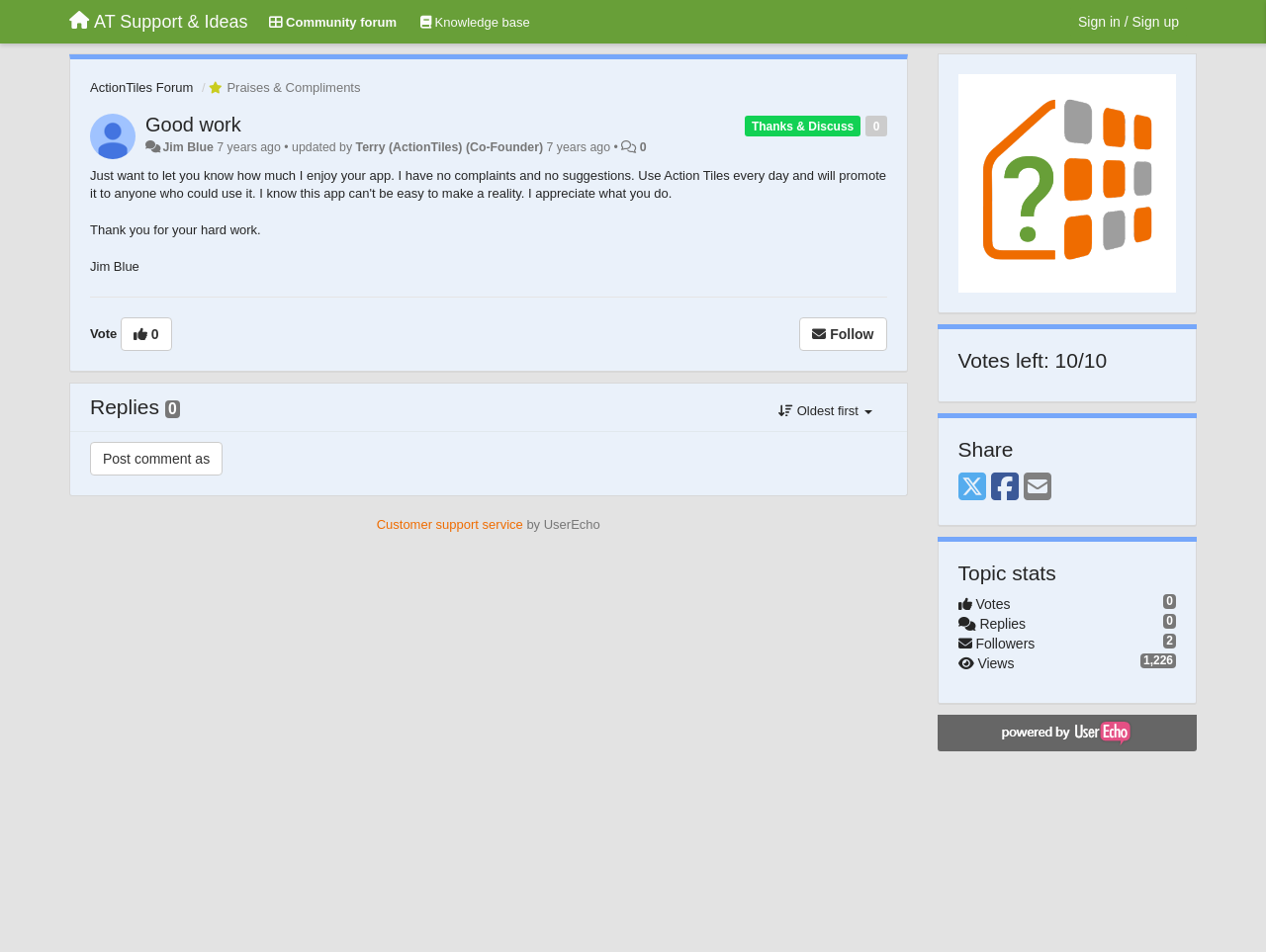What is the name of the forum?
From the screenshot, provide a brief answer in one word or phrase.

ActionTiles Forum